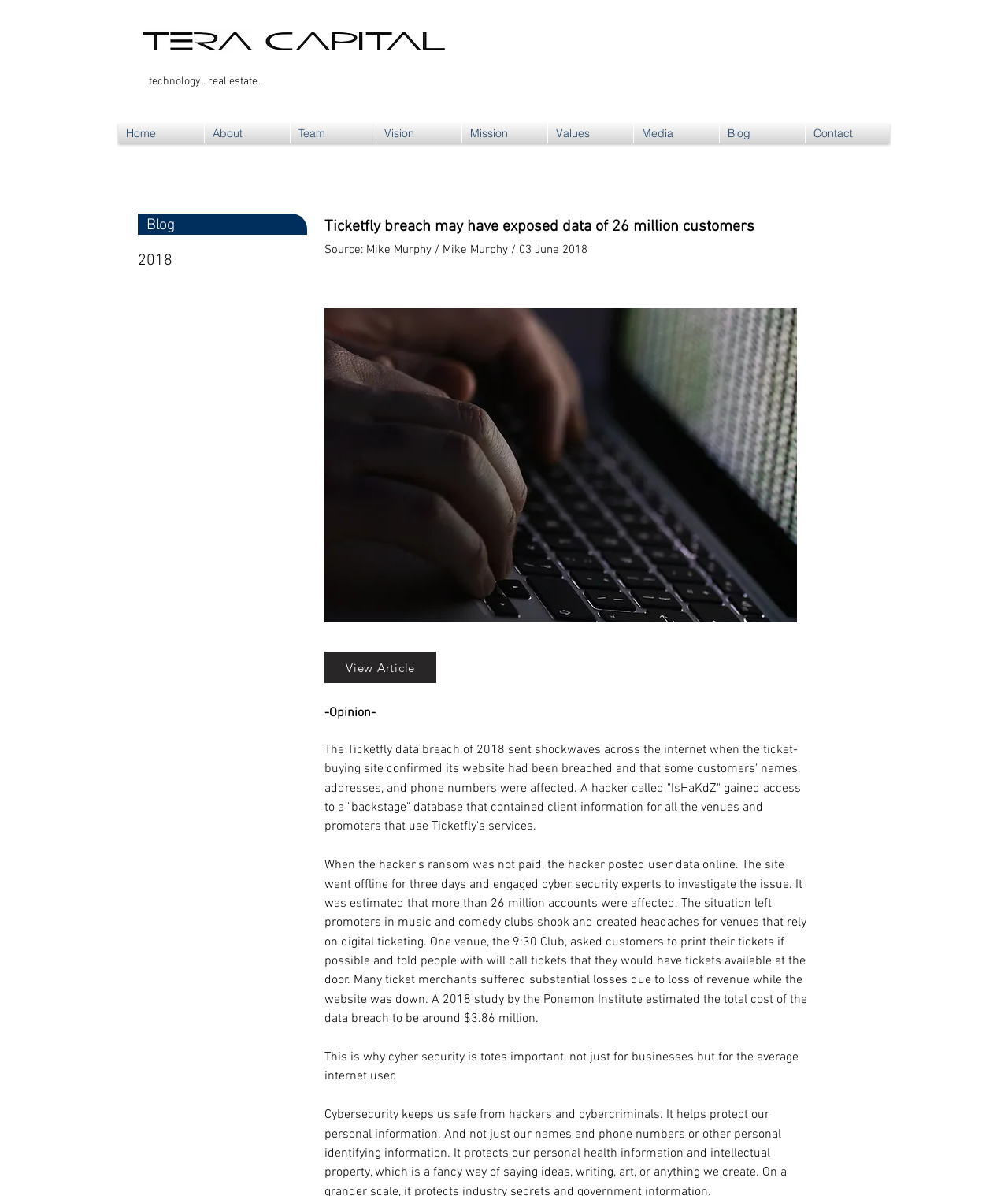Provide the bounding box coordinates of the section that needs to be clicked to accomplish the following instruction: "Go to the home page."

[0.117, 0.103, 0.202, 0.12]